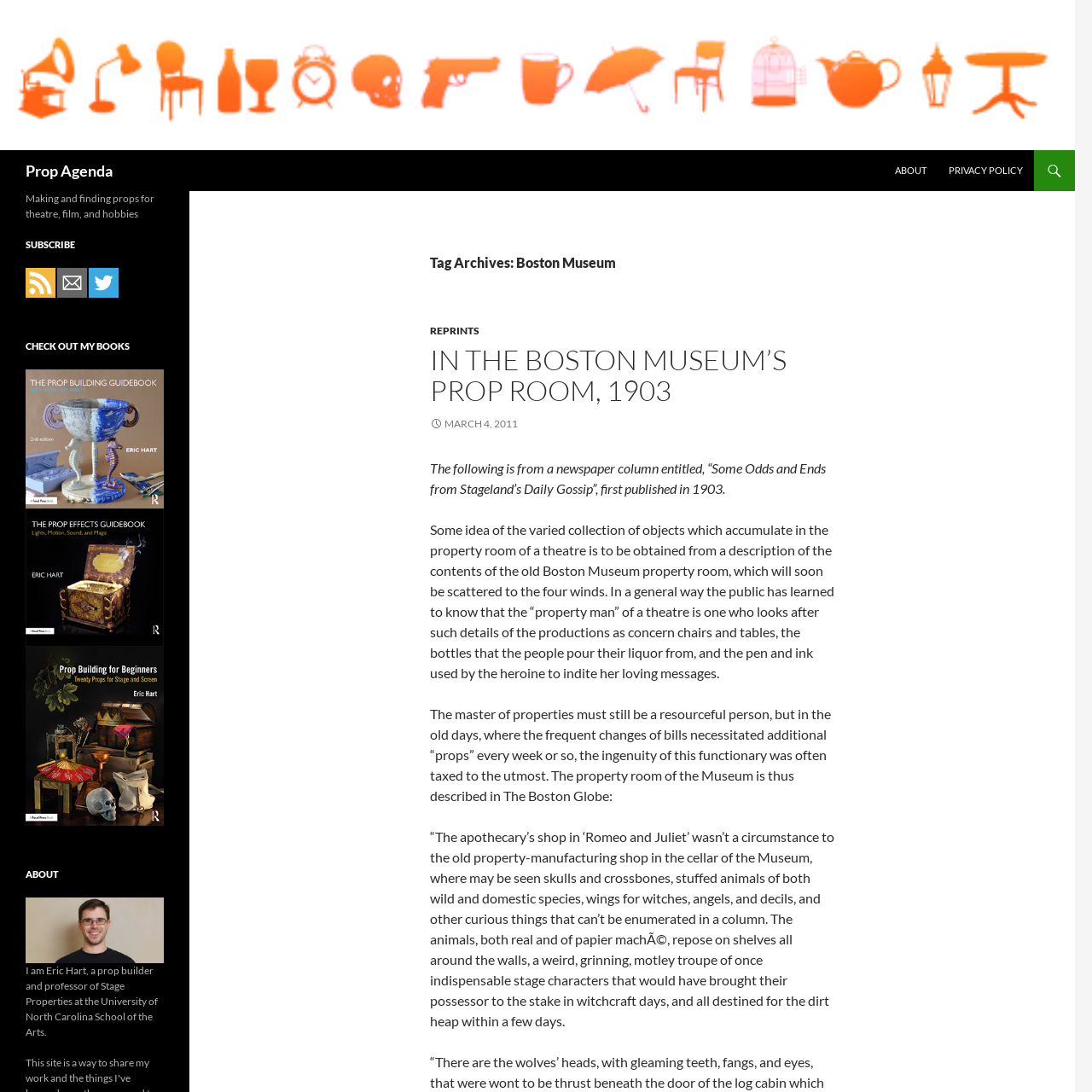Locate the bounding box coordinates of the clickable part needed for the task: "Check out the book Prop Building Guidebook".

[0.023, 0.395, 0.15, 0.407]